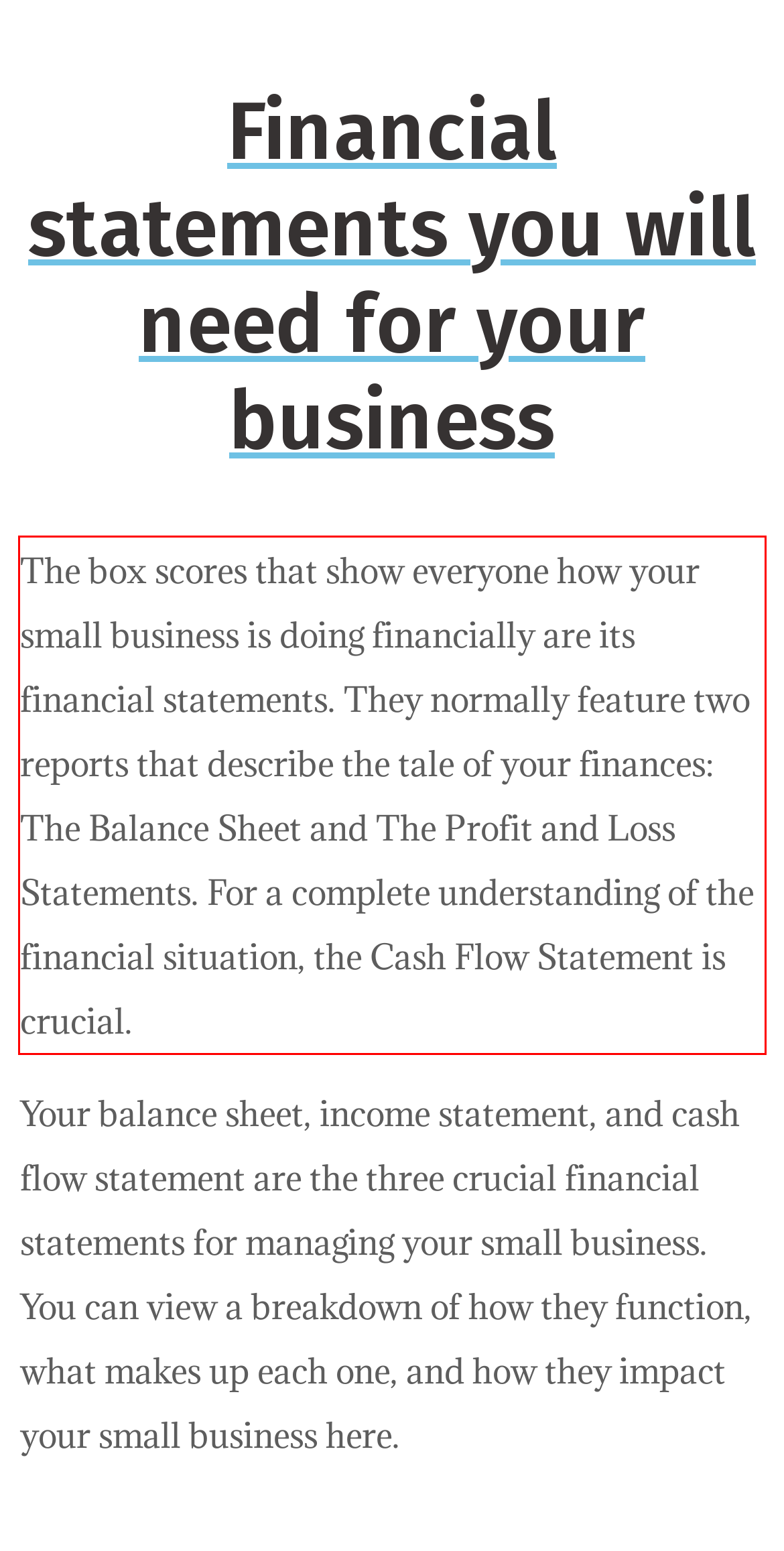Given the screenshot of a webpage, identify the red rectangle bounding box and recognize the text content inside it, generating the extracted text.

The box scores that show everyone how your small business is doing financially are its financial statements. They normally feature two reports that describe the tale of your finances: The Balance Sheet and The Profit and Loss Statements. For a complete understanding of the financial situation, the Cash Flow Statement is crucial.